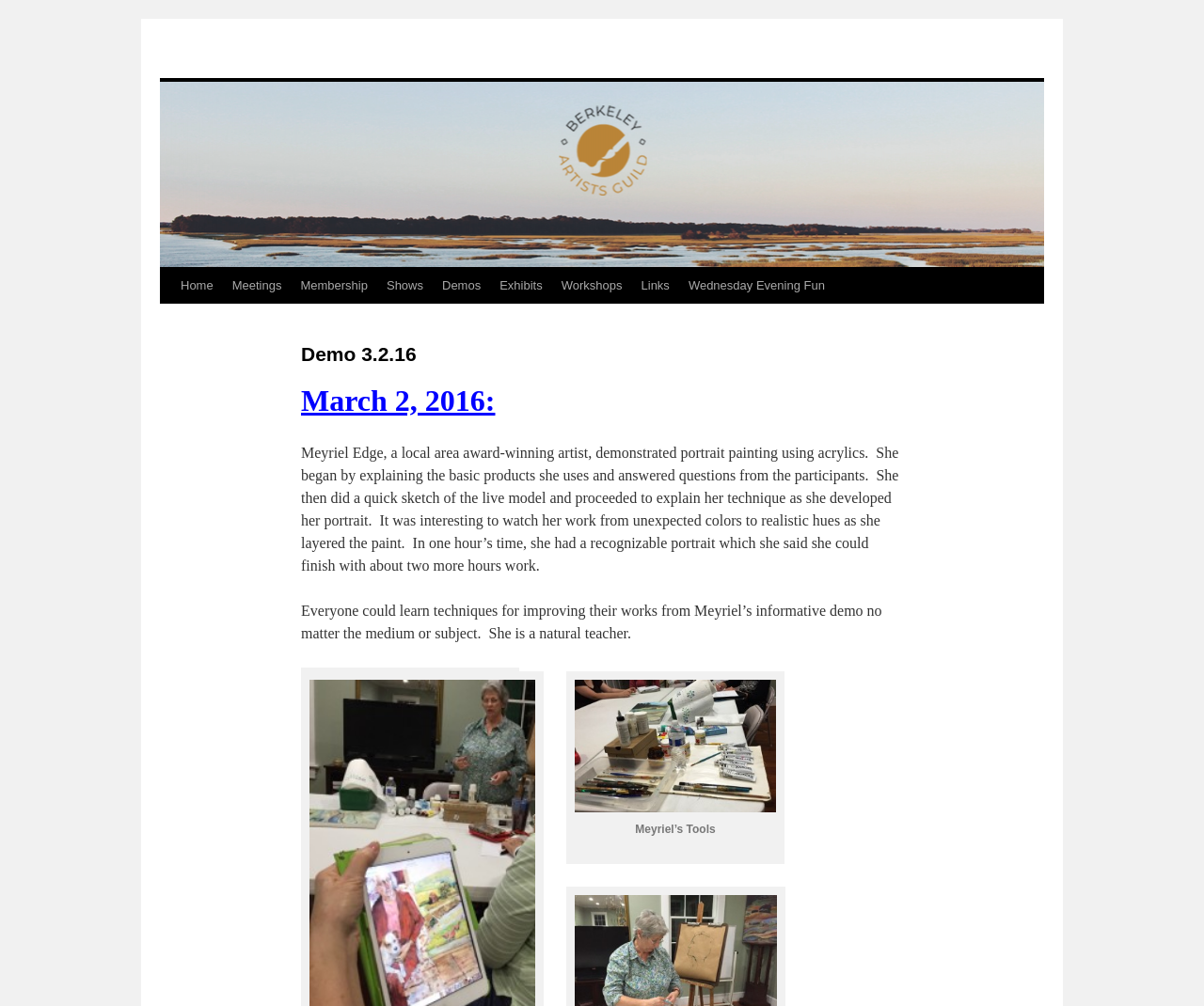Review the image closely and give a comprehensive answer to the question: What is the link 'Meyriel's Tools' related to?

The link 'Meyriel's Tools' is related to an image of the tools used by Meyriel Edge during the portrait painting demo. The image is described by a caption, and the link is provided below the image.